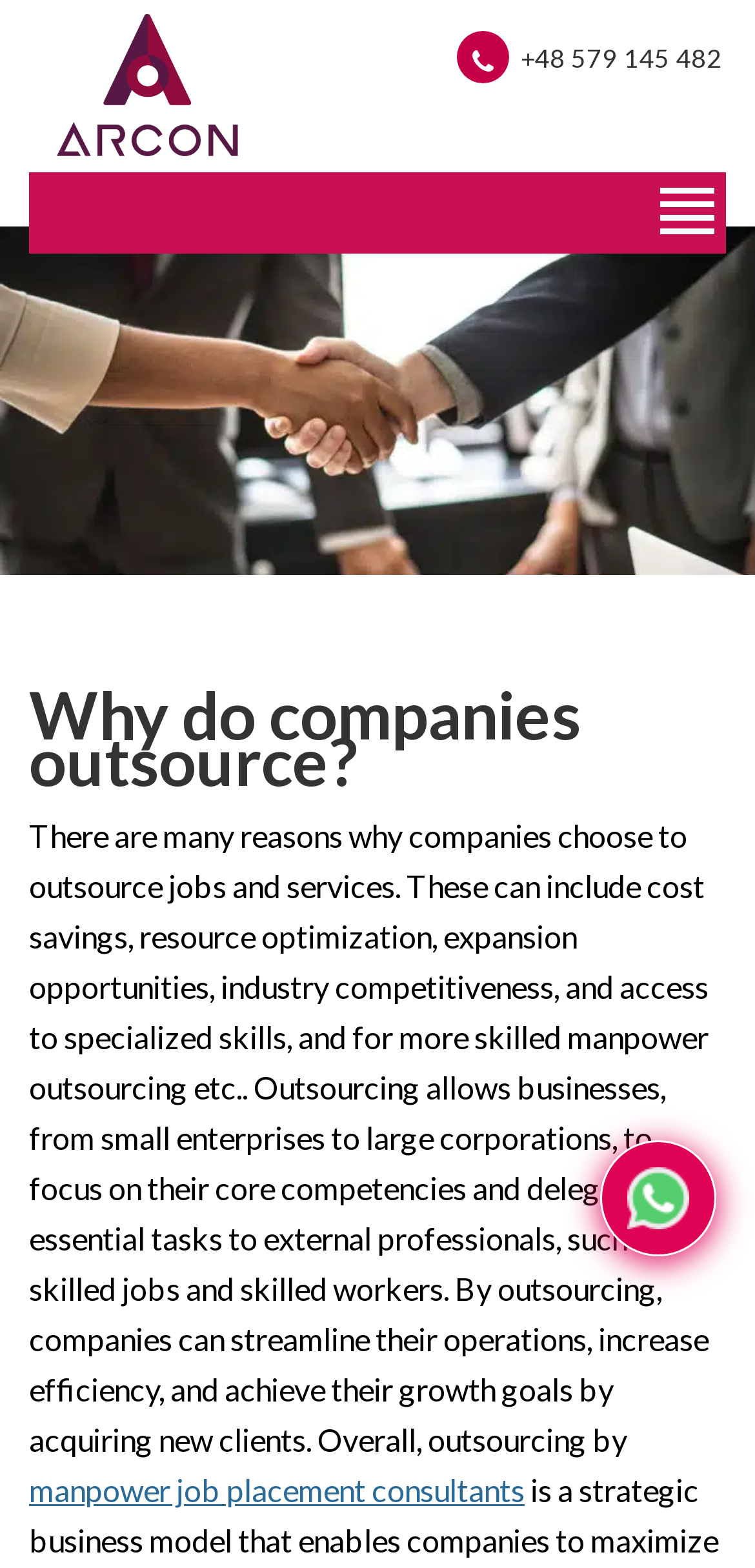Analyze the image and provide a detailed answer to the question: What is the purpose of Arcon Overseas?

I found the answer by looking at the link element with the text 'manpower job placement consultants' which suggests that Arcon Overseas is involved in manpower job placement. Additionally, the meta description also mentions that Arcon is a manpower job placement consultant, further supporting this answer.